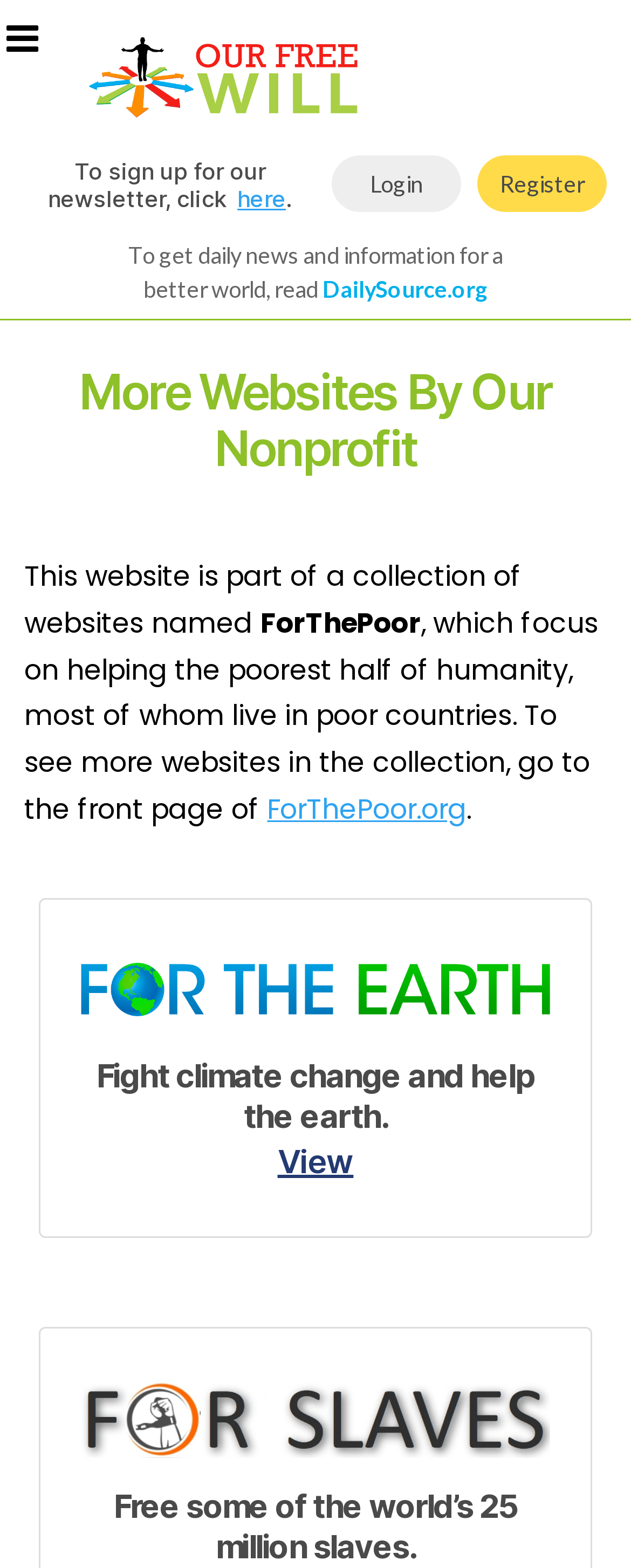Specify the bounding box coordinates of the region I need to click to perform the following instruction: "View the climate change page". The coordinates must be four float numbers in the range of 0 to 1, i.e., [left, top, right, bottom].

[0.128, 0.726, 0.872, 0.757]